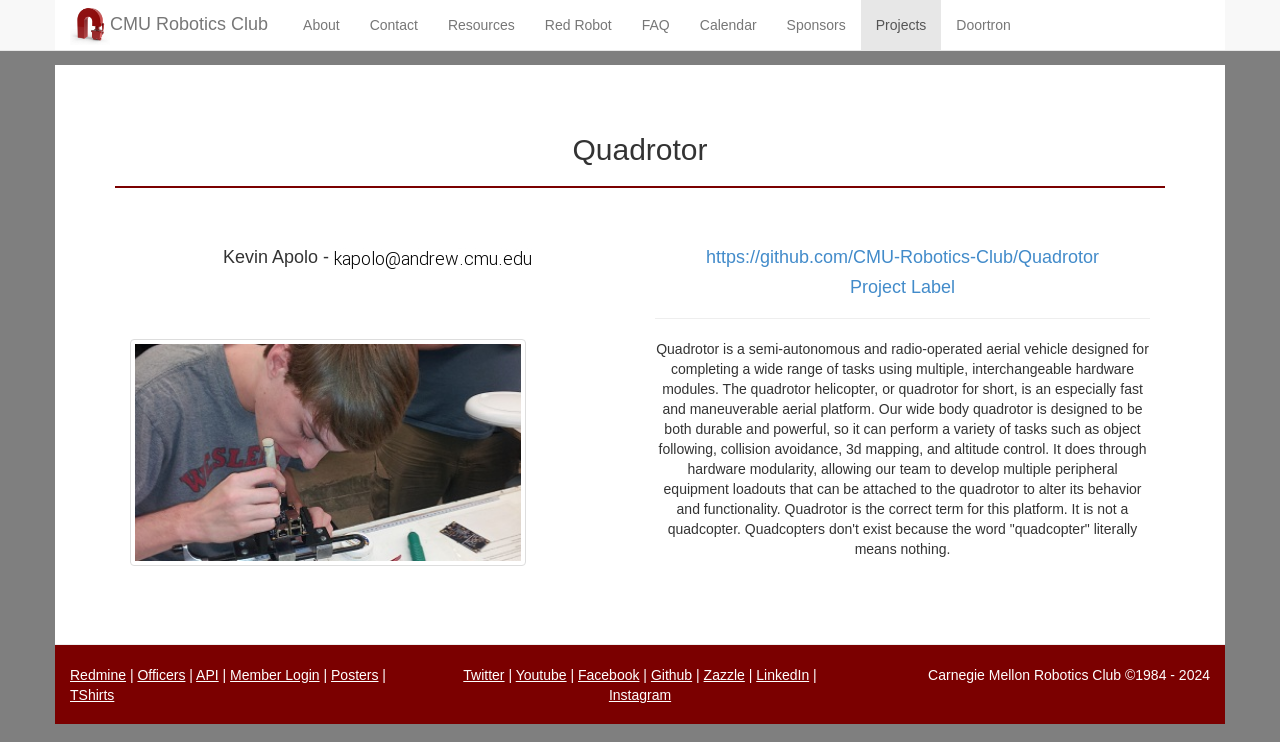Using the elements shown in the image, answer the question comprehensively: What is the name of the project label?

The name of the project label can be found in the heading element with the bounding box coordinates [0.512, 0.374, 0.898, 0.401]. The text says 'Project Label', which is also confirmed by the link 'Project Label' with the bounding box coordinates [0.664, 0.373, 0.746, 0.4].